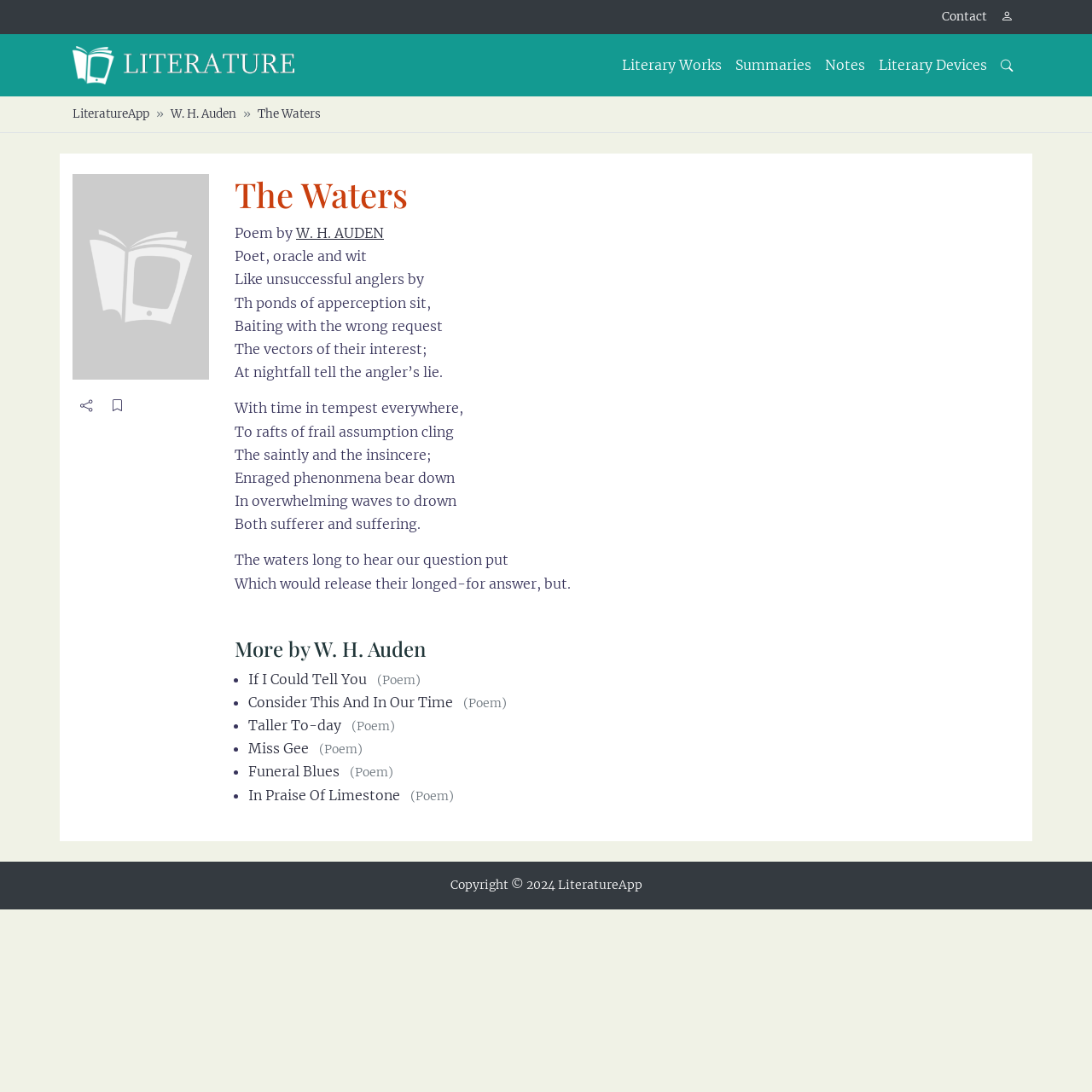Find the bounding box coordinates for the element described here: "In Praise Of Limestone".

[0.227, 0.72, 0.366, 0.736]